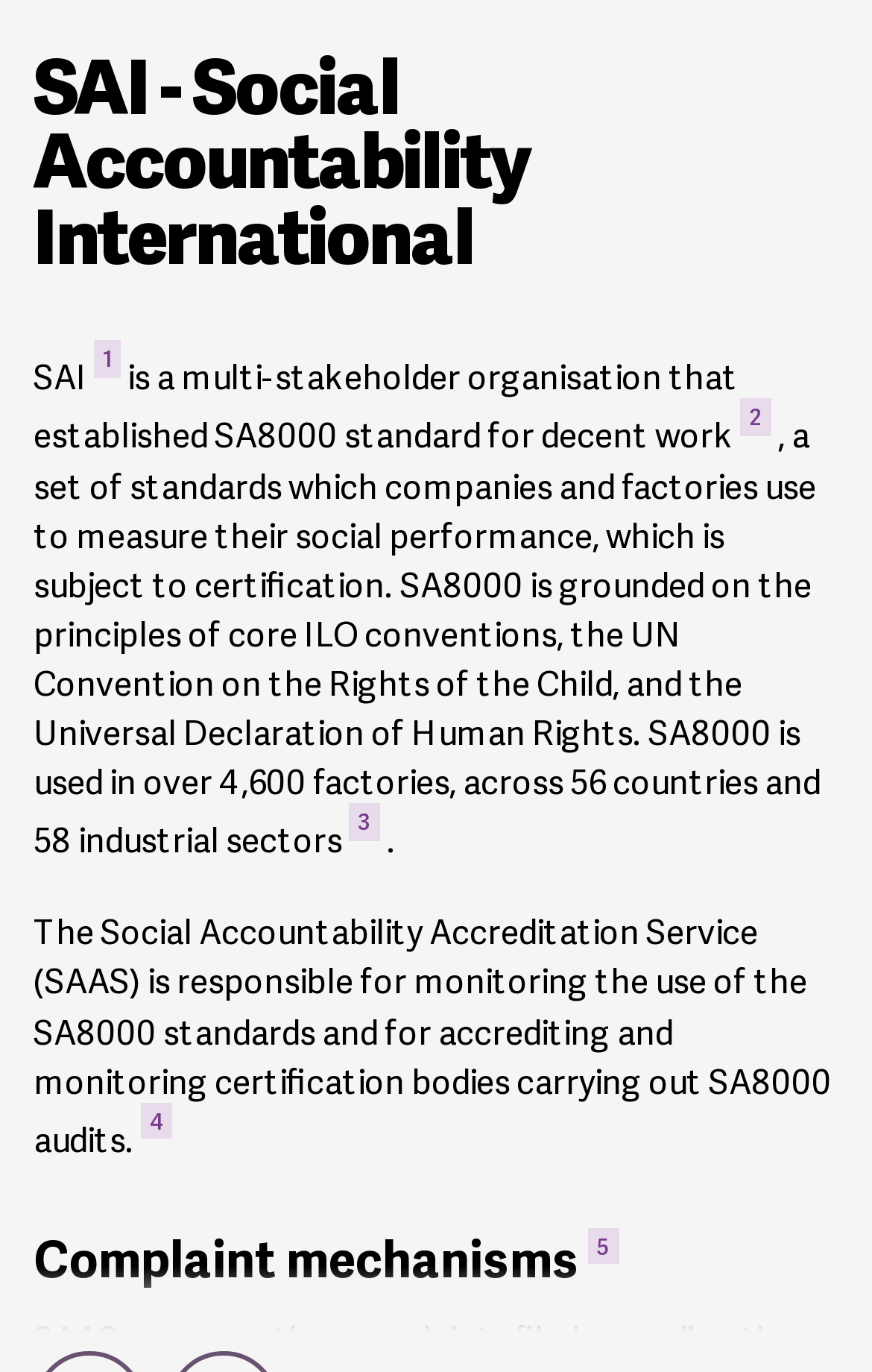Determine the main headline from the webpage and extract its text.

SAI - Social Accountability International